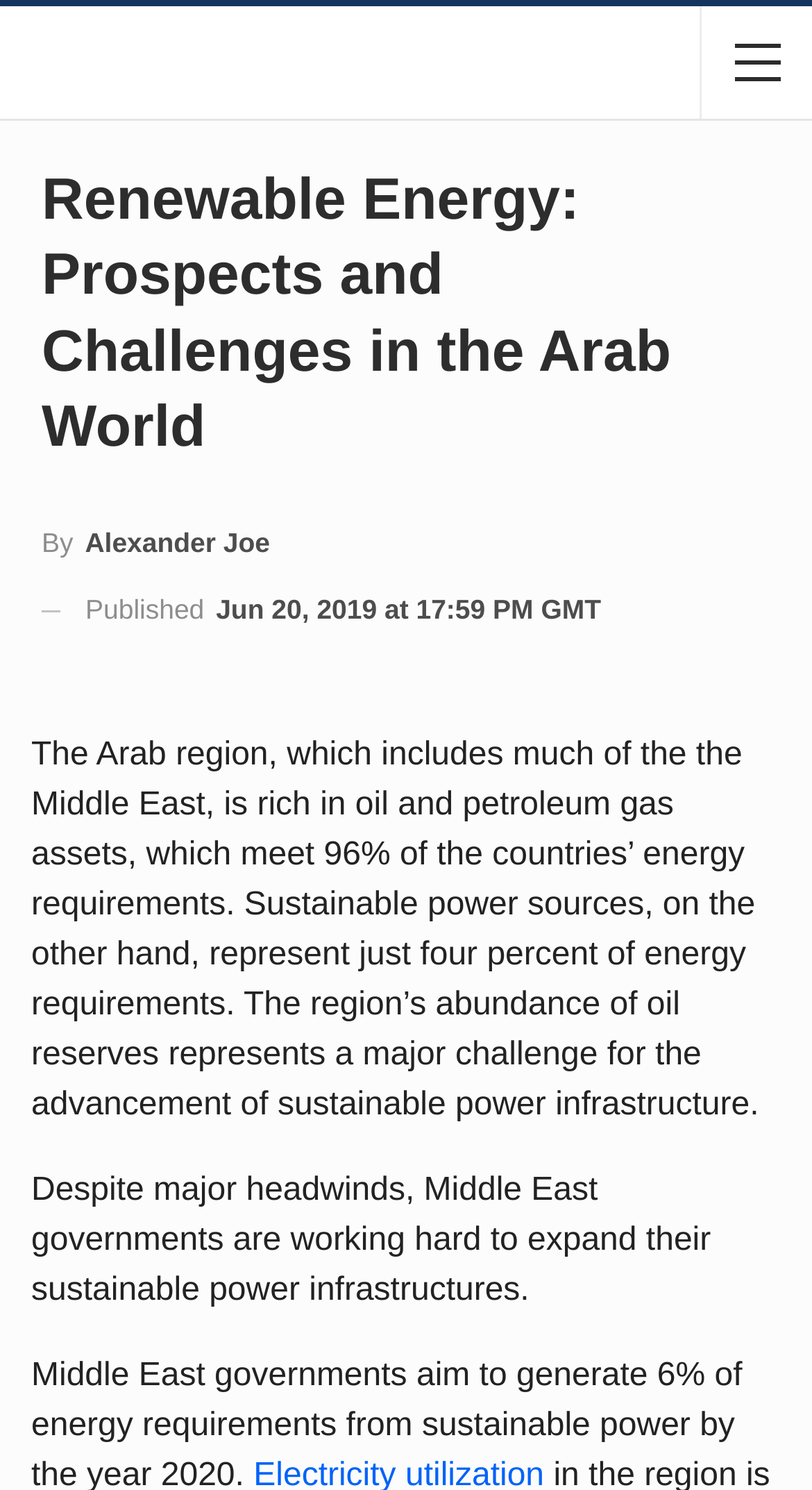Please provide a detailed answer to the question below based on the screenshot: 
What is the author's name?

The author's name is mentioned in the link element with the text 'By Alexander Joe', which is located below the main heading of the webpage.